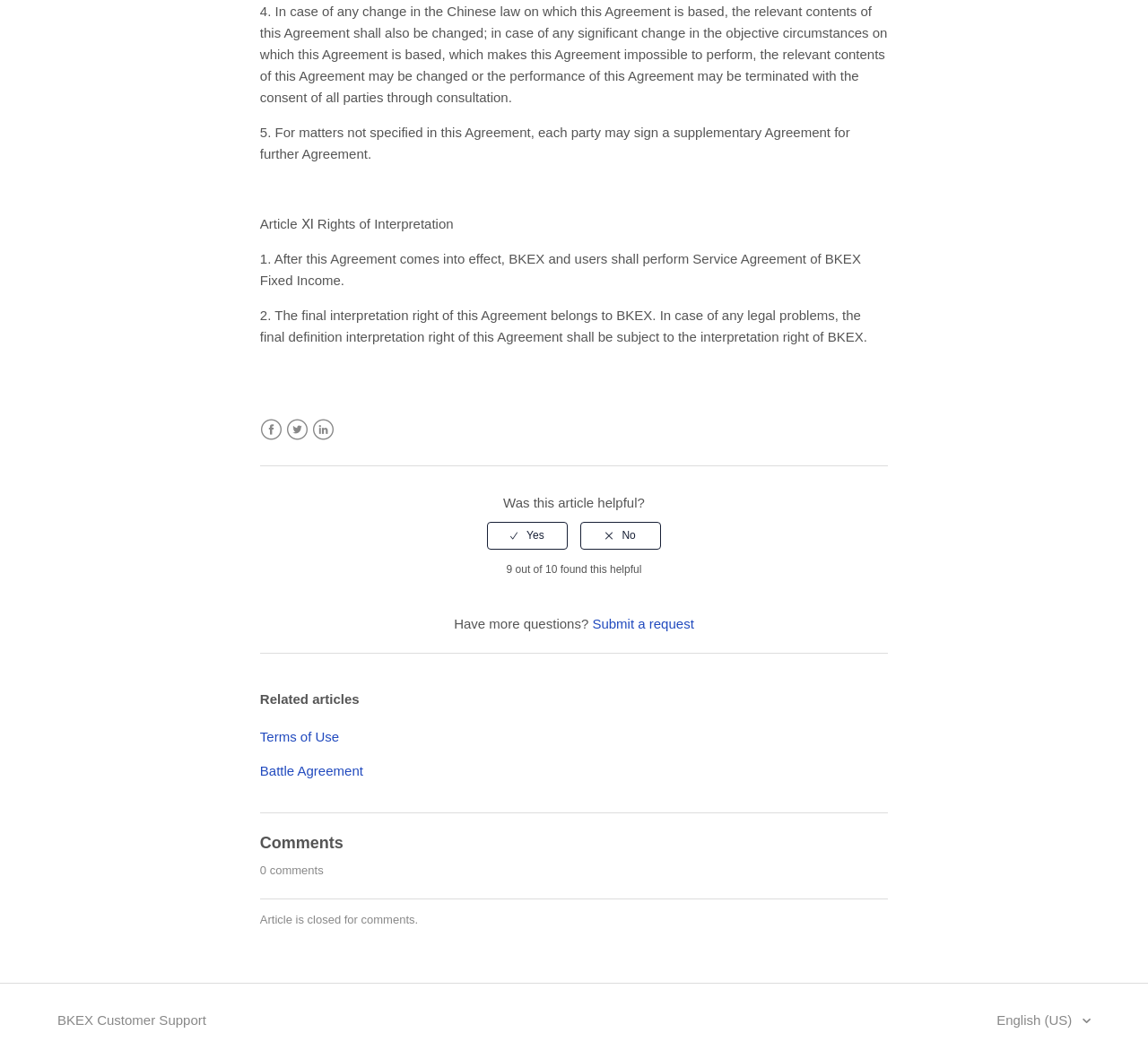What is the final interpretation right of this Agreement?
Please answer the question with a detailed response using the information from the screenshot.

According to the webpage content, the final interpretation right of this Agreement belongs to BKEX, as stated in the paragraph '2. The final interpretation right of this Agreement belongs to BKEX. In case of any legal problems, the final definition interpretation right of this Agreement shall be subject to the interpretation right of BKEX.'